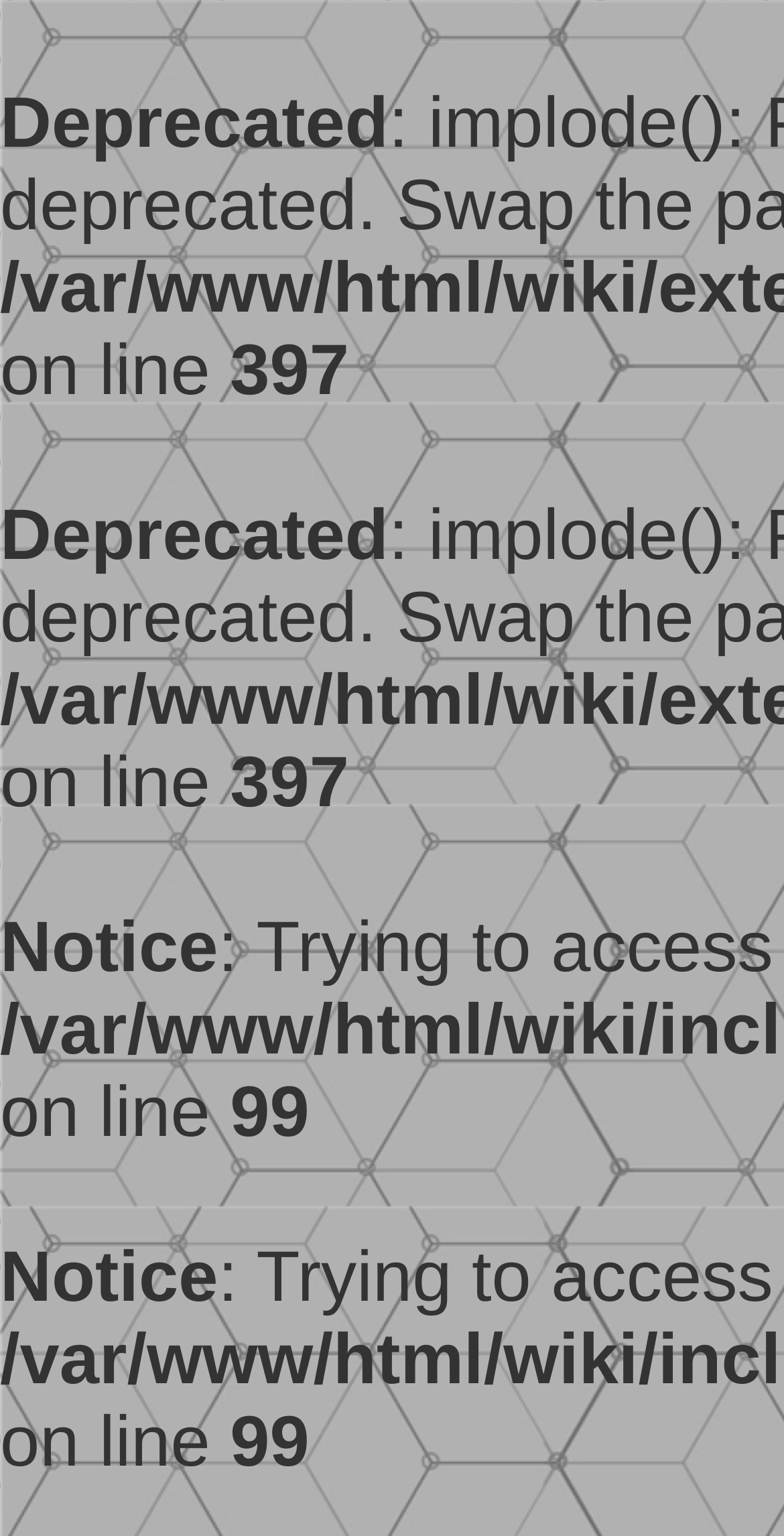Is the conference call still active?
Please provide a single word or phrase based on the screenshot.

No